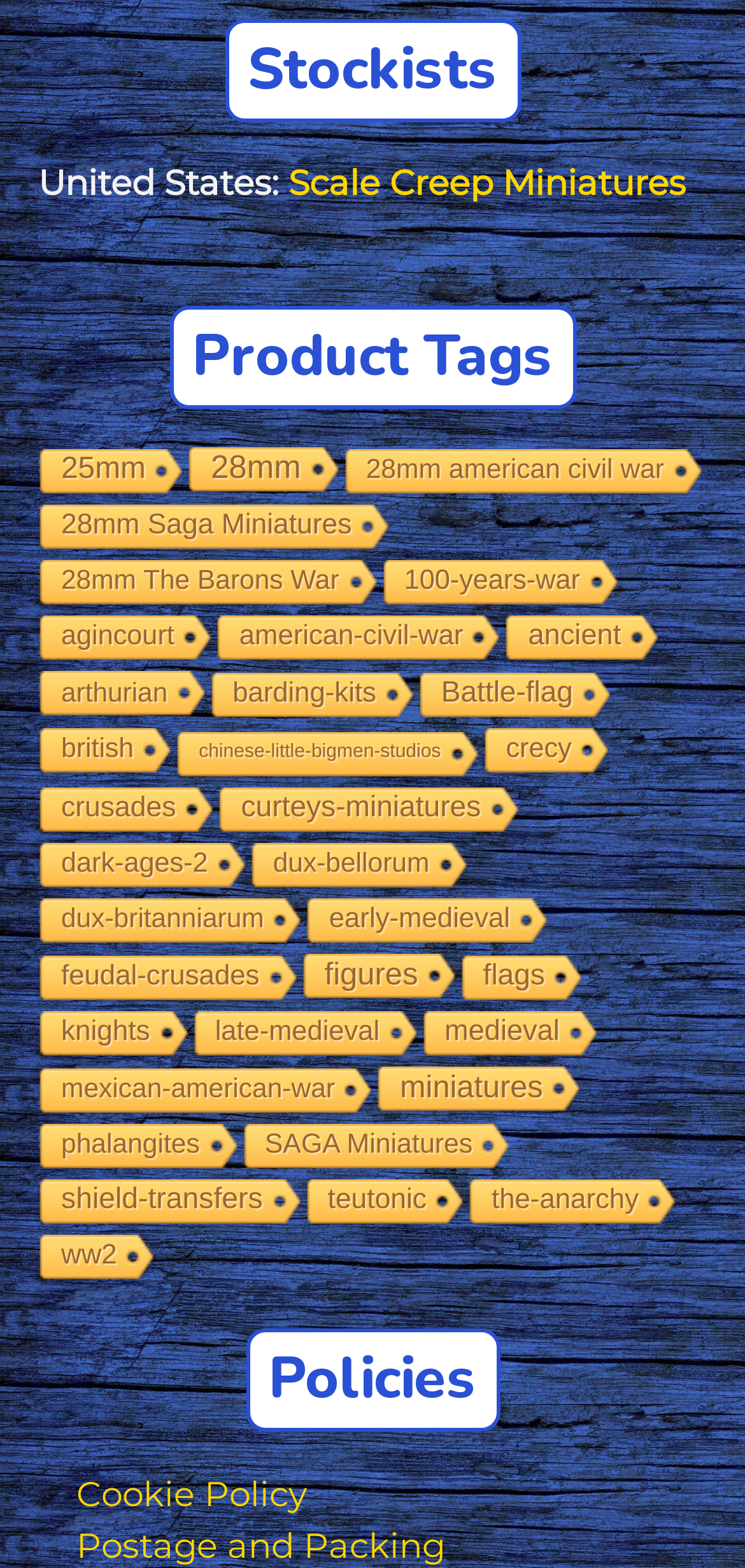Pinpoint the bounding box coordinates for the area that should be clicked to perform the following instruction: "Filter by '25mm' scale".

[0.051, 0.287, 0.209, 0.317]